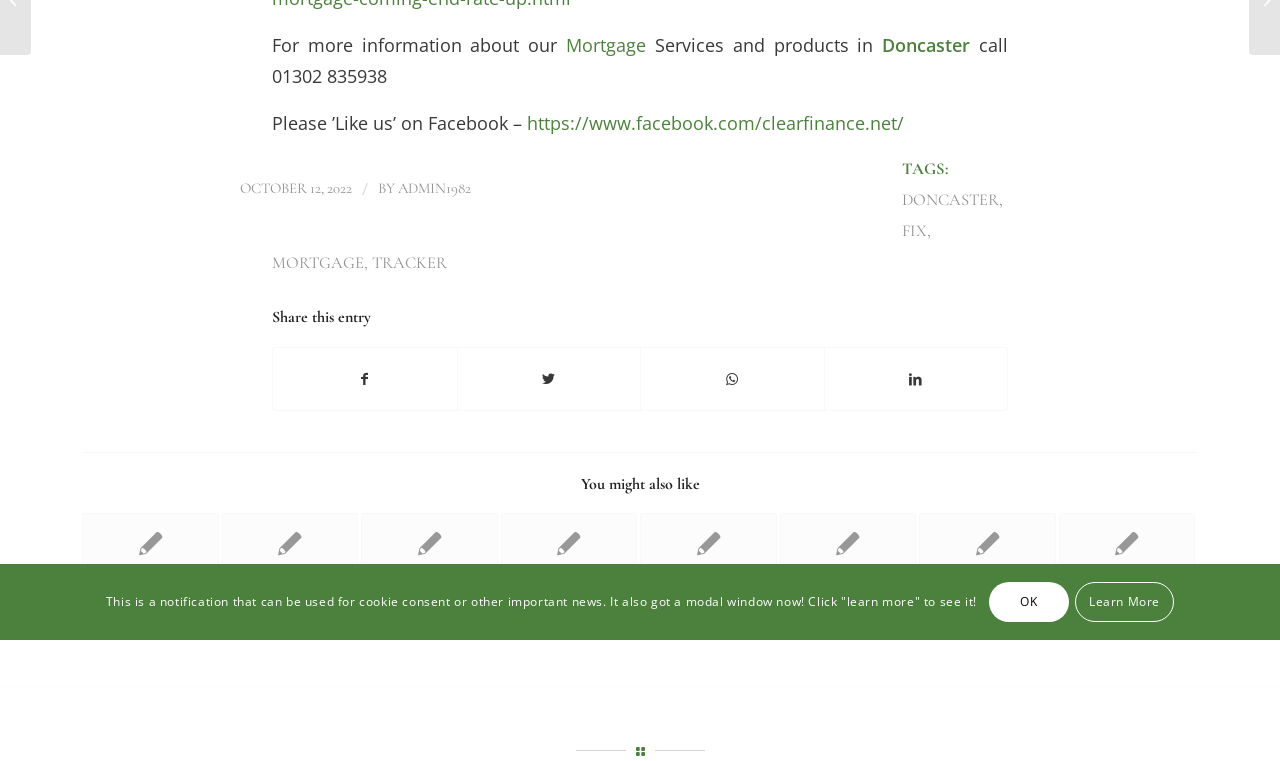Find the bounding box coordinates for the HTML element described as: "Mortgage". The coordinates should consist of four float values between 0 and 1, i.e., [left, top, right, bottom].

[0.442, 0.042, 0.505, 0.075]